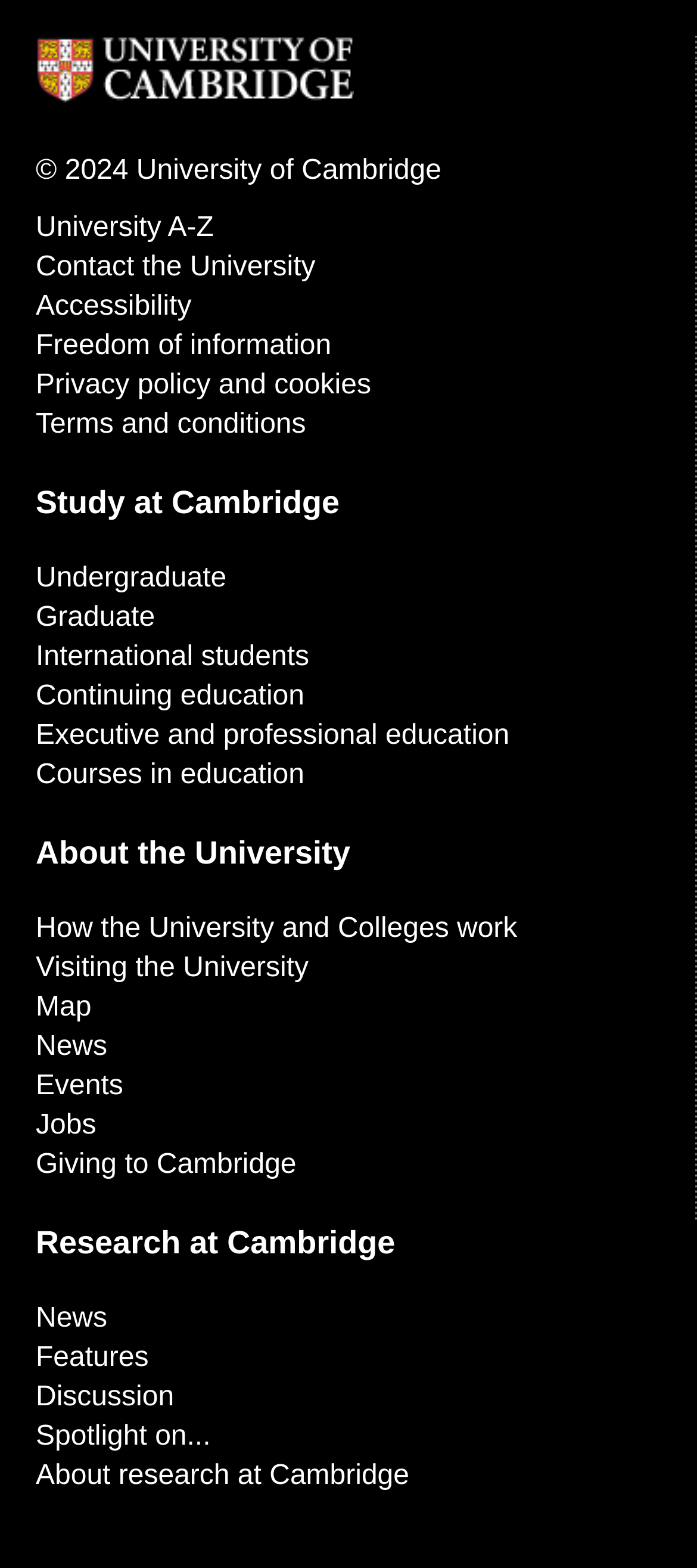What is the name of the university?
Please ensure your answer is as detailed and informative as possible.

The name of the university can be found in the image element at the top of the page, which has the text 'University of Cambridge'.